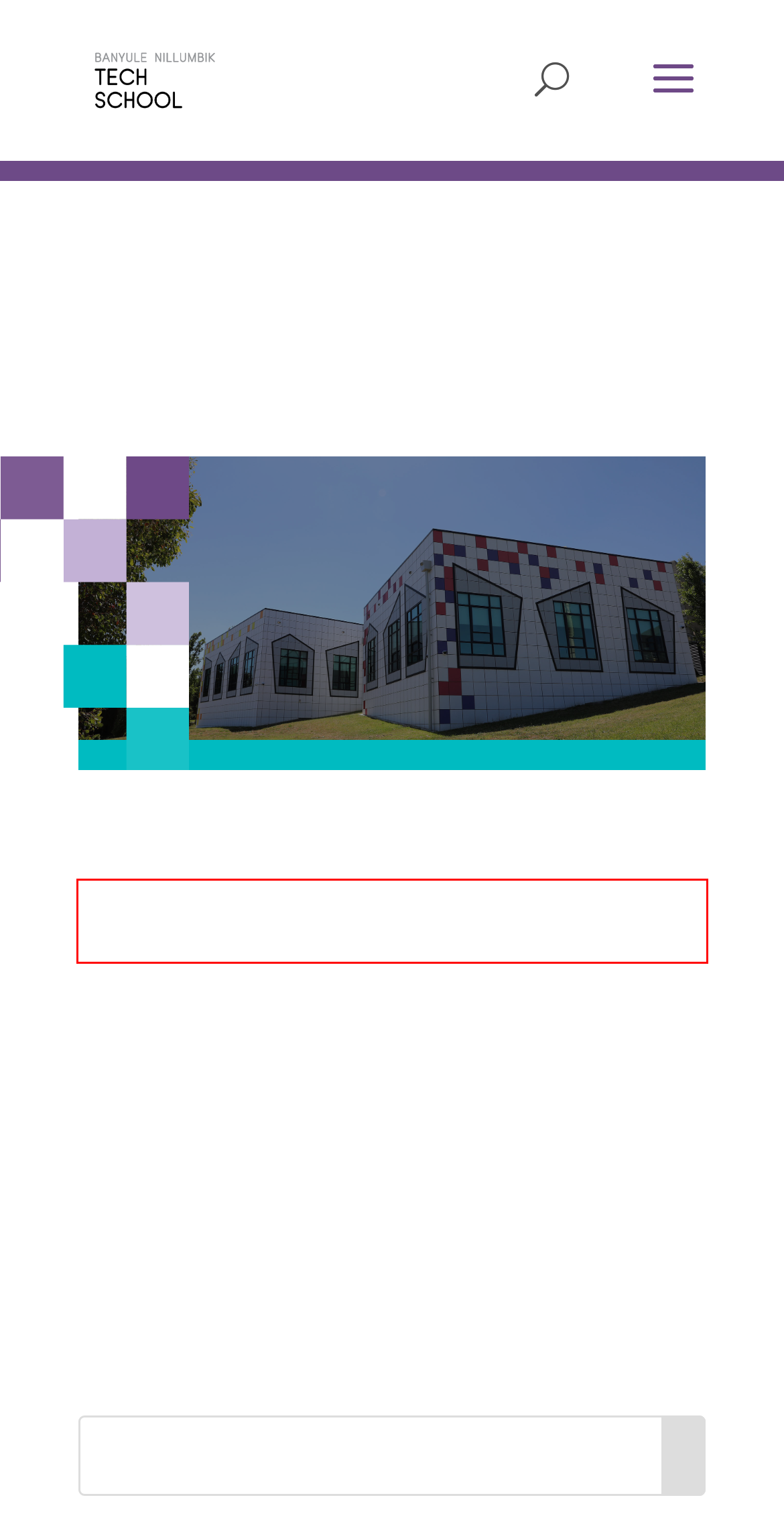Your task is to recognize and extract the text content from the UI element enclosed in the red bounding box on the webpage screenshot.

Our after school clubs are still going strong online and will continue for the rest of the Term. Schools may wish to promote via their school newsletters The Lab Greensborough – our online tech club for 10 – 19 year olds with high functioning Autism and Asperger’s and our online Maker Lab run by our partners at Nillumbik Youth, available to Primary and Secondary students.